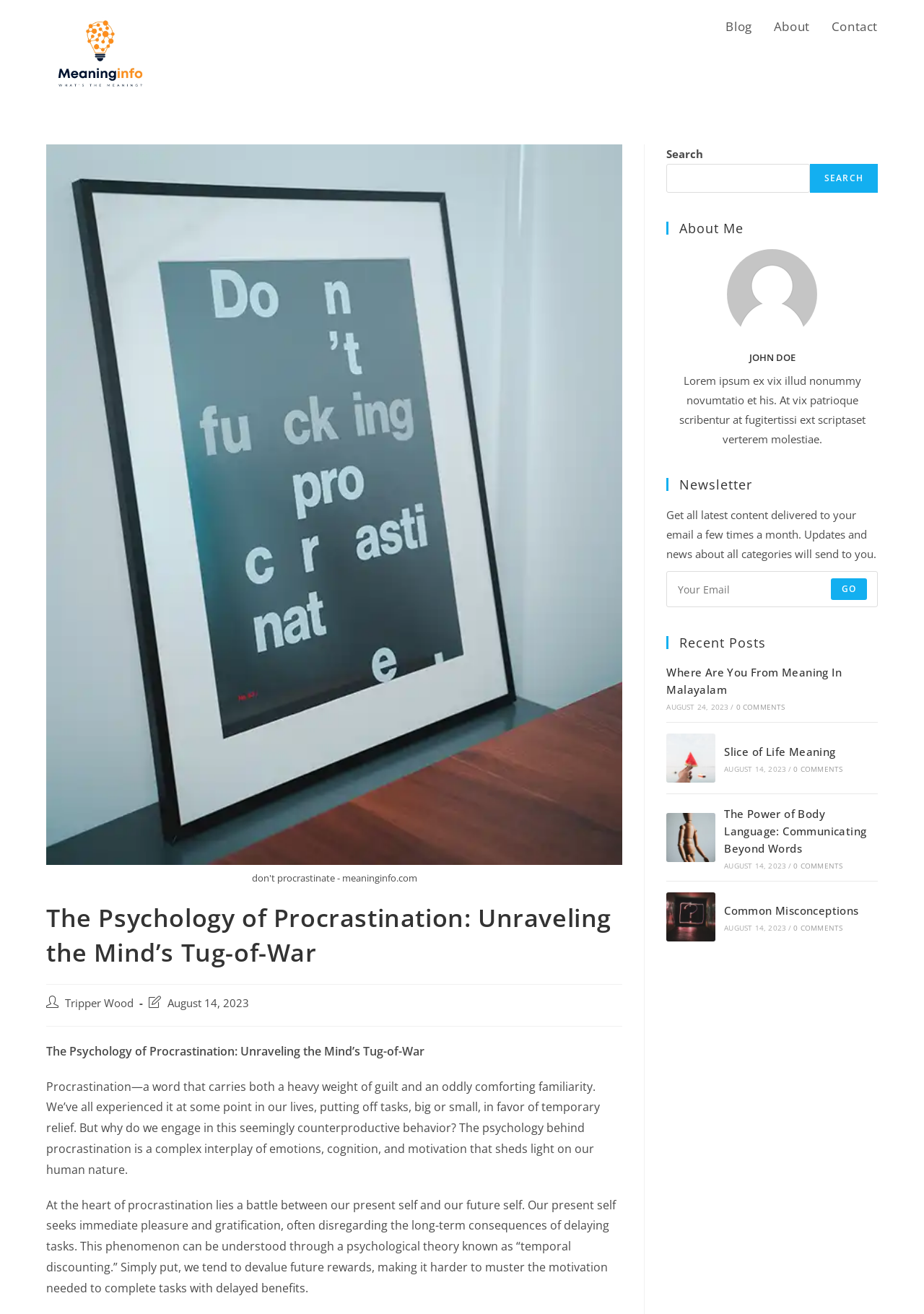Predict the bounding box coordinates of the area that should be clicked to accomplish the following instruction: "Click the 'Blog' link". The bounding box coordinates should consist of four float numbers between 0 and 1, i.e., [left, top, right, bottom].

[0.774, 0.0, 0.826, 0.041]